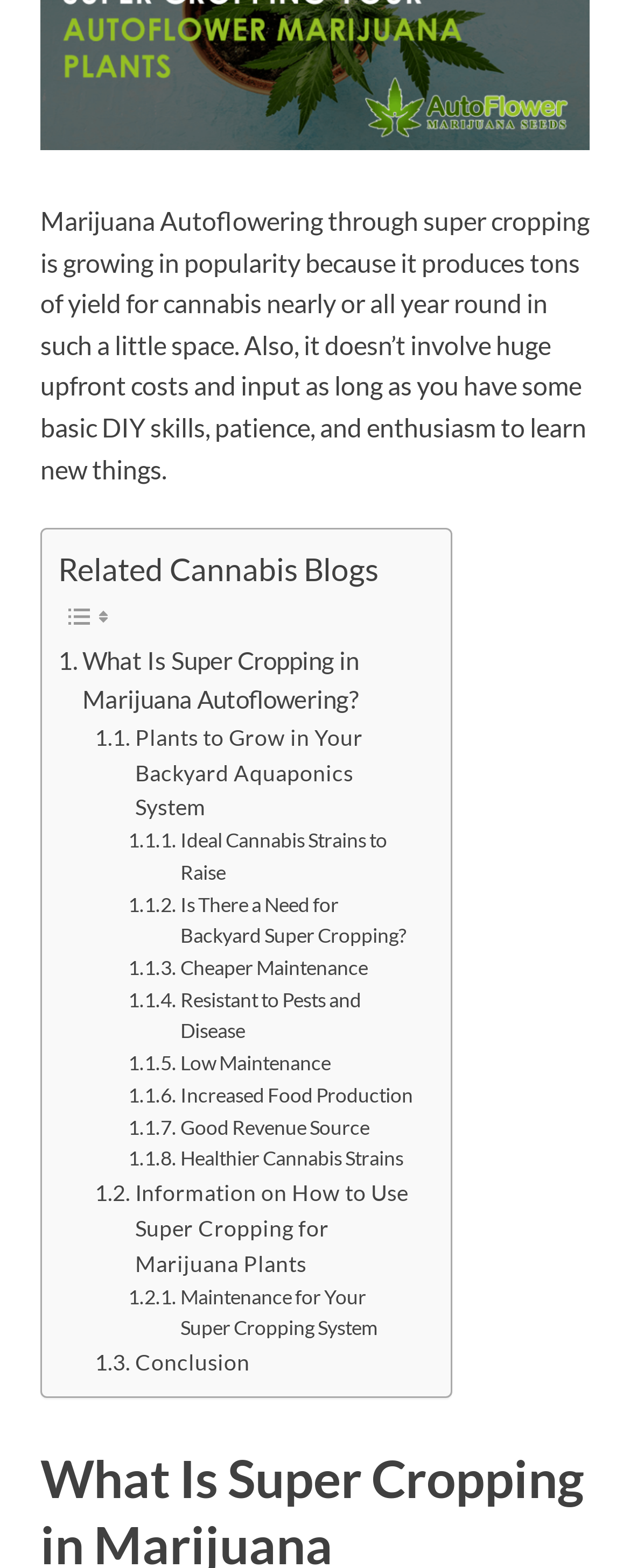Pinpoint the bounding box coordinates of the element to be clicked to execute the instruction: "follow the ninth link".

None